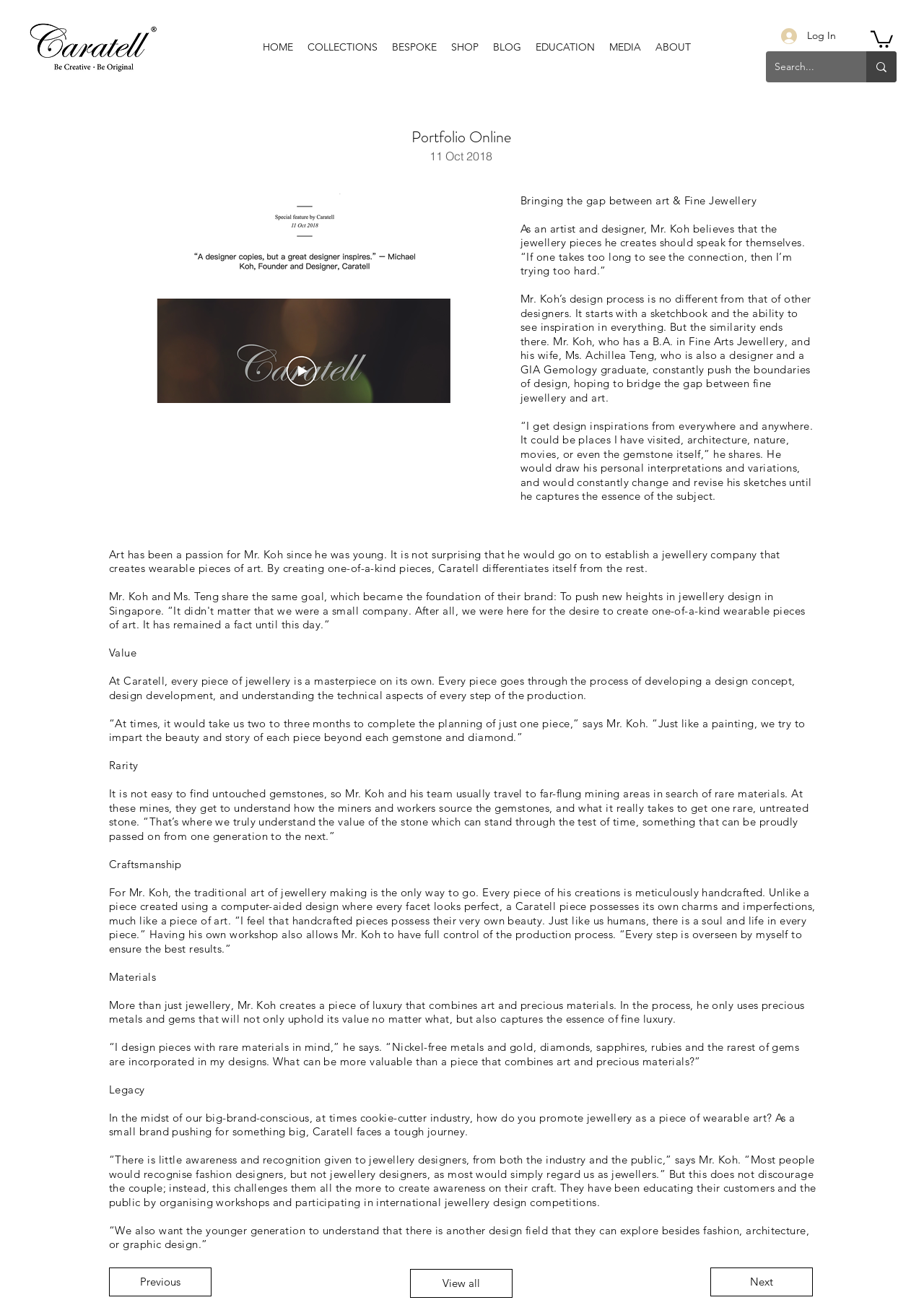Locate the bounding box coordinates of the area that needs to be clicked to fulfill the following instruction: "Go to the HOME page". The coordinates should be in the format of four float numbers between 0 and 1, namely [left, top, right, bottom].

[0.276, 0.022, 0.325, 0.05]